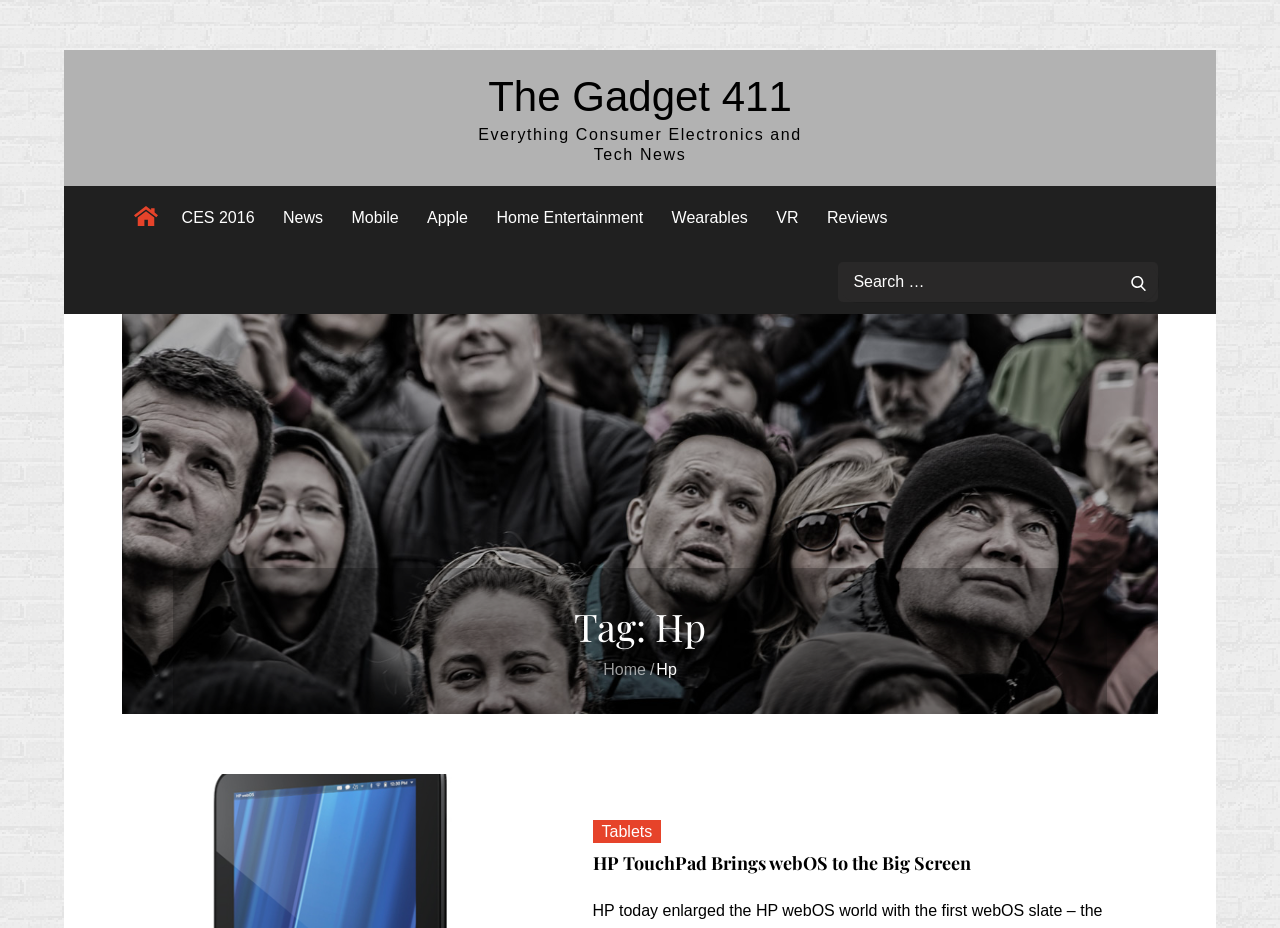What categories are available in the primary menu?
Please ensure your answer to the question is detailed and covers all necessary aspects.

The primary menu is a navigation element with several link elements as its children. The text of these link elements are CES 2016, News, Mobile, Apple, Home Entertainment, Wearables, VR, and Reviews, which are the categories available in the primary menu.